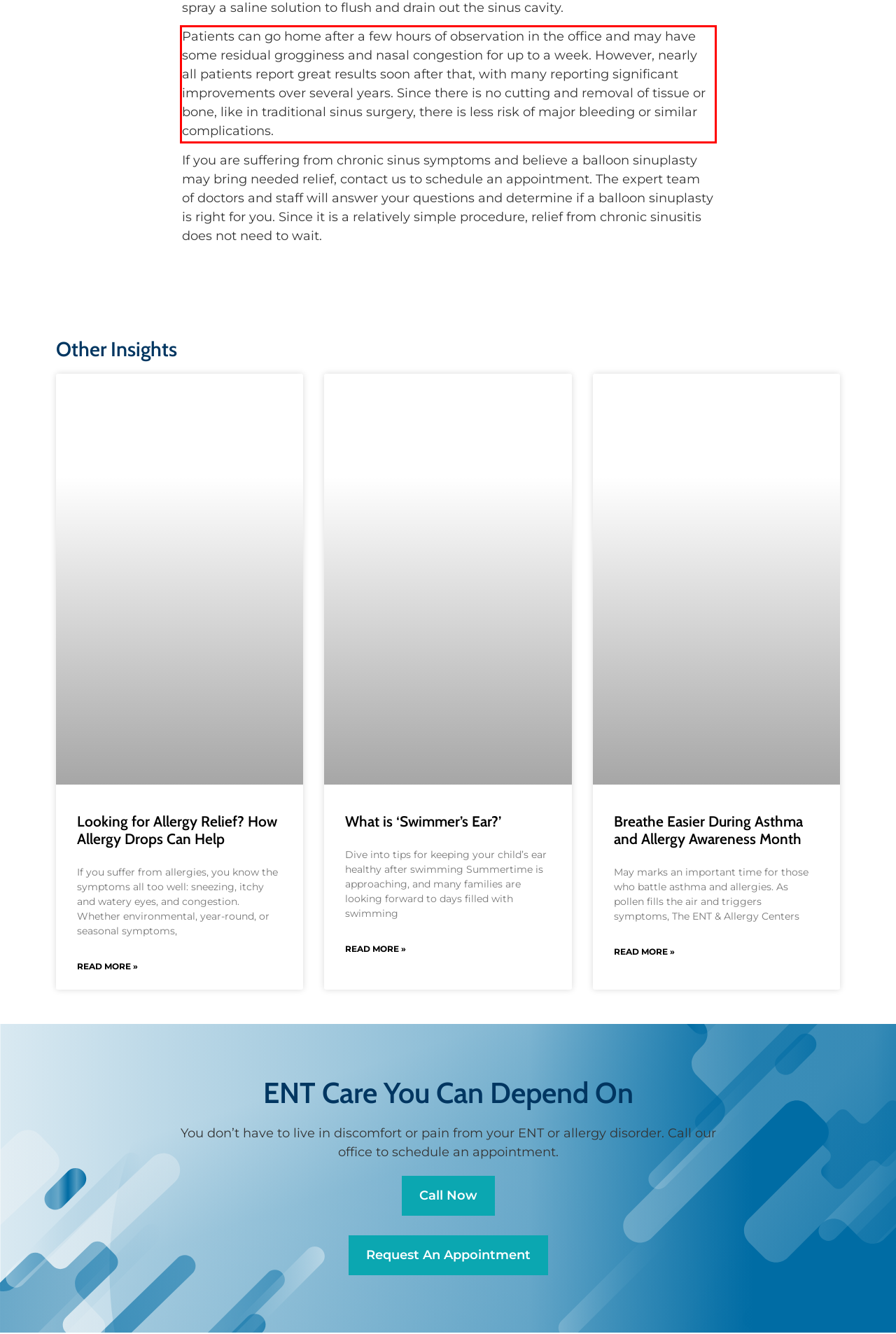Analyze the webpage screenshot and use OCR to recognize the text content in the red bounding box.

Patients can go home after a few hours of observation in the office and may have some residual grogginess and nasal congestion for up to a week. However, nearly all patients report great results soon after that, with many reporting significant improvements over several years. Since there is no cutting and removal of tissue or bone, like in traditional sinus surgery, there is less risk of major bleeding or similar complications.